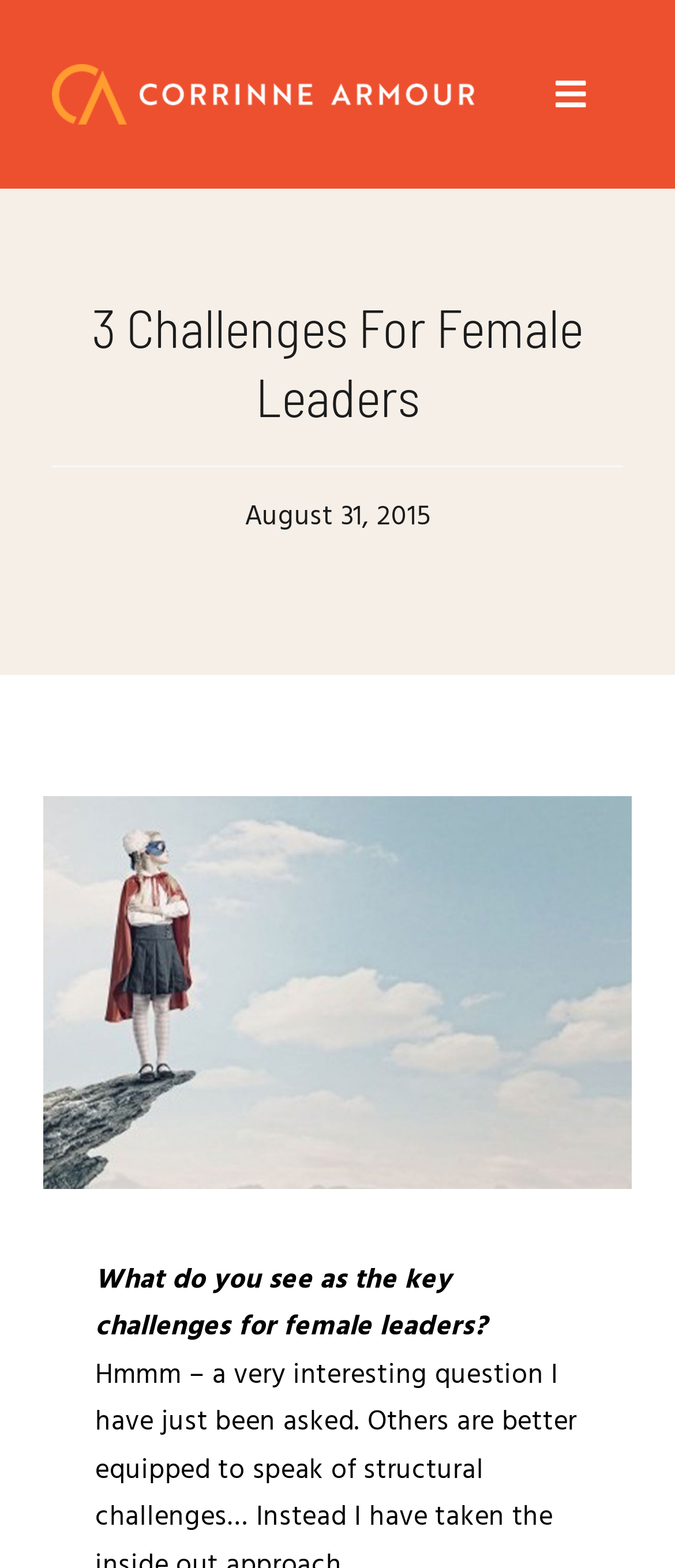Use one word or a short phrase to answer the question provided: 
What is the topic of the article?

Challenges for Female Leaders